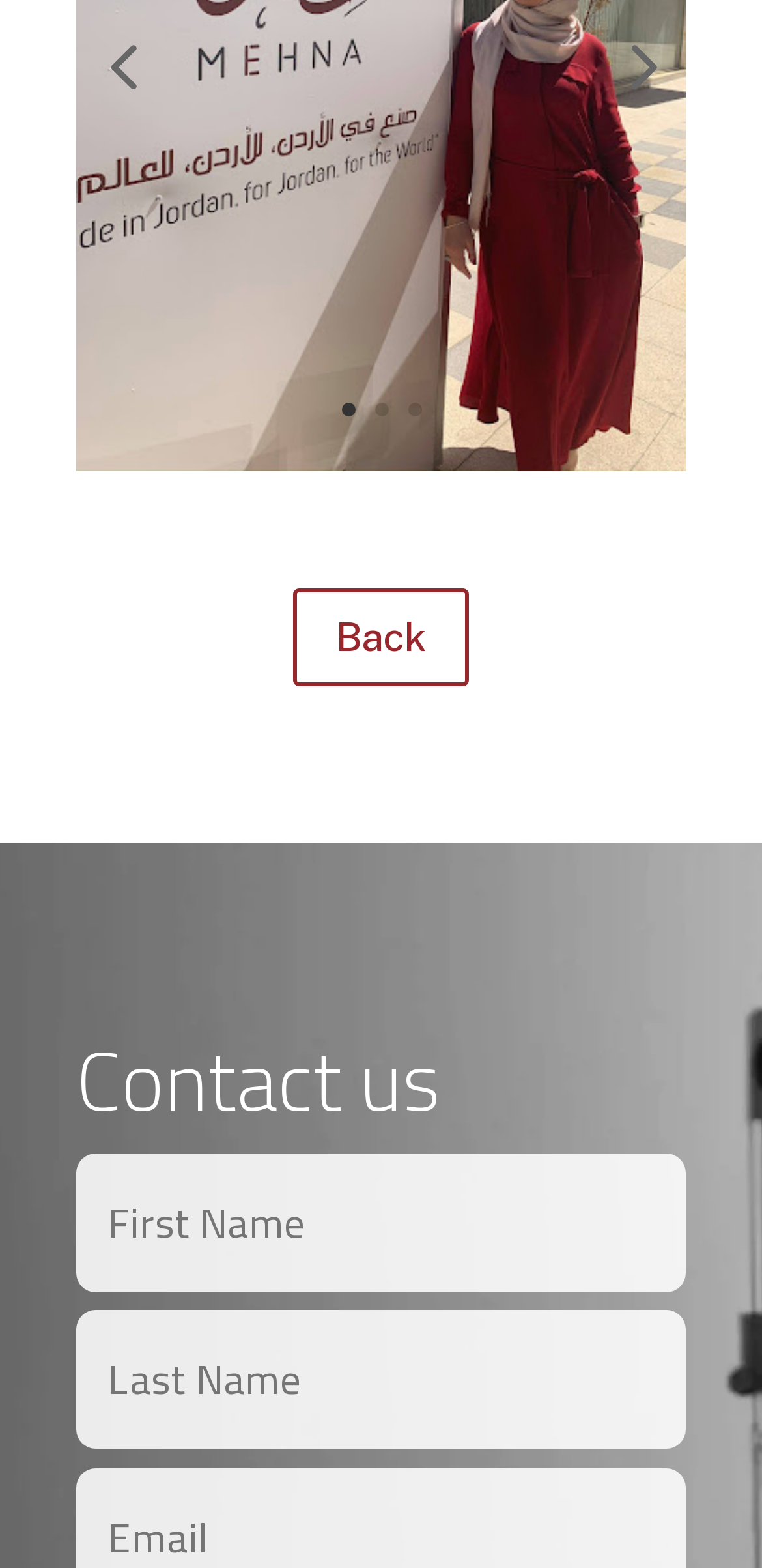Please pinpoint the bounding box coordinates for the region I should click to adhere to this instruction: "fill in the second text box".

[0.101, 0.836, 0.9, 0.924]